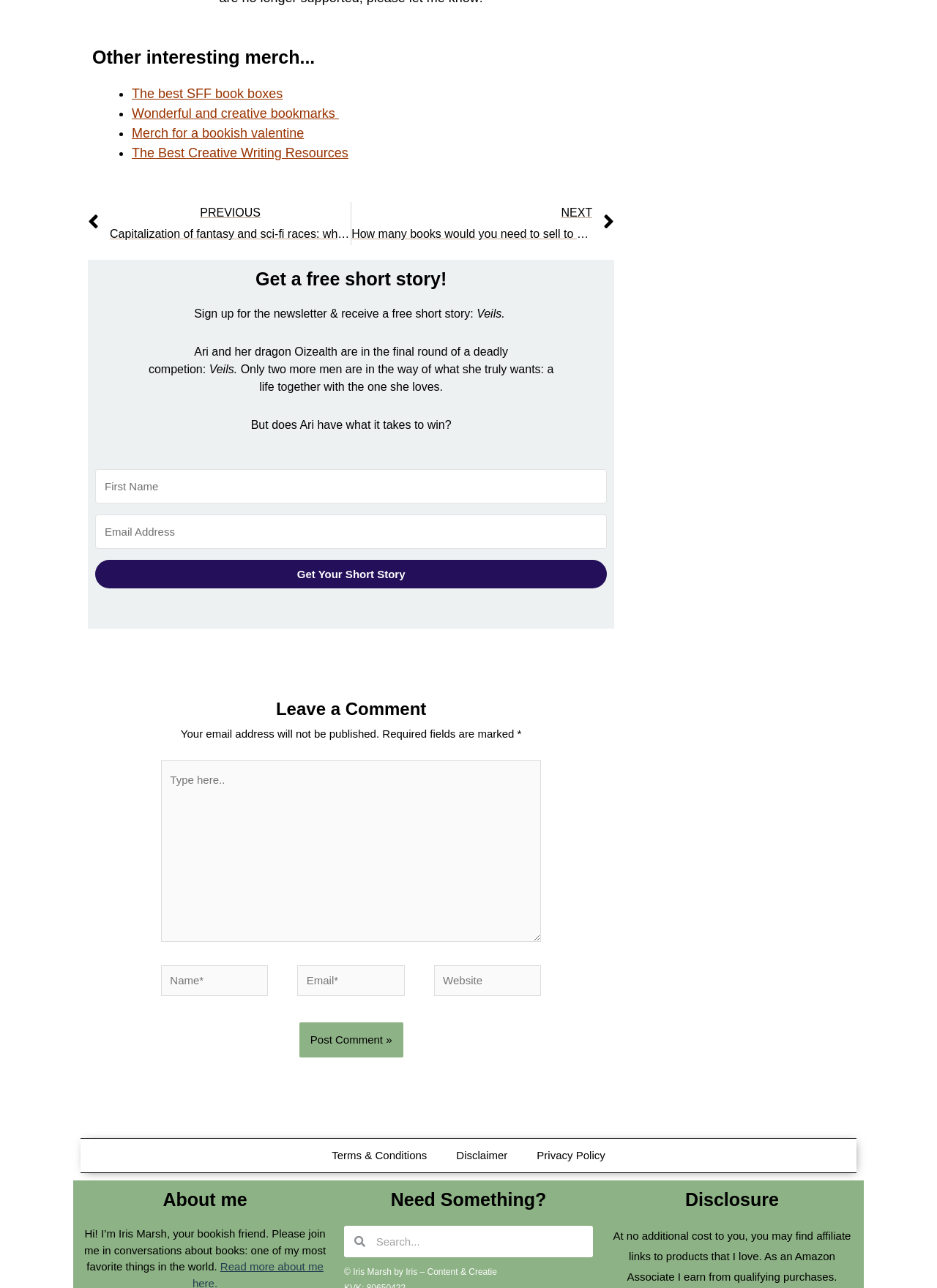Please identify the bounding box coordinates of the clickable area that will fulfill the following instruction: "Get a free short story". The coordinates should be in the format of four float numbers between 0 and 1, i.e., [left, top, right, bottom].

[0.102, 0.435, 0.648, 0.457]